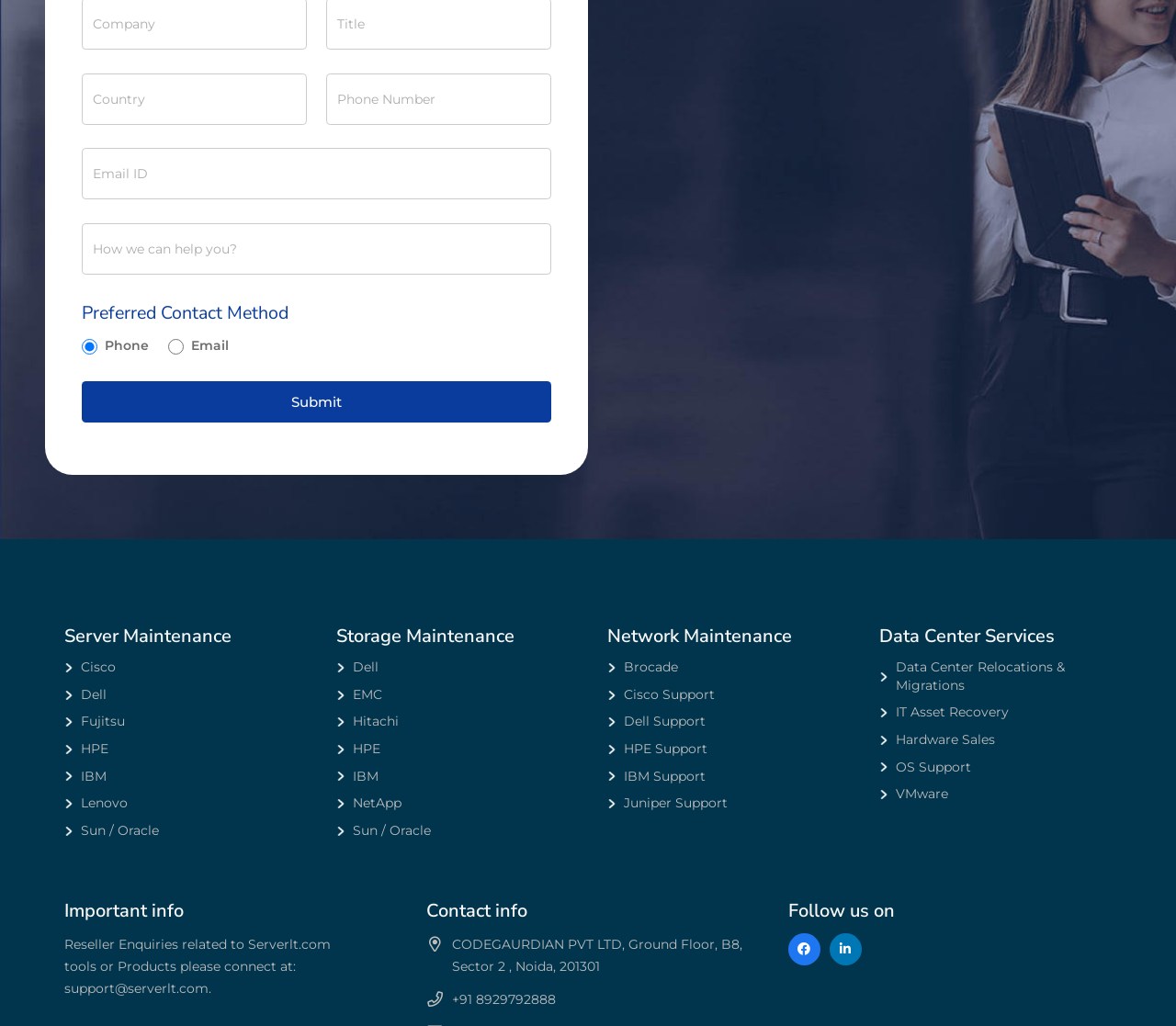Using the element description: "Sun / Oracle", determine the bounding box coordinates for the specified UI element. The coordinates should be four float numbers between 0 and 1, [left, top, right, bottom].

[0.069, 0.801, 0.135, 0.817]